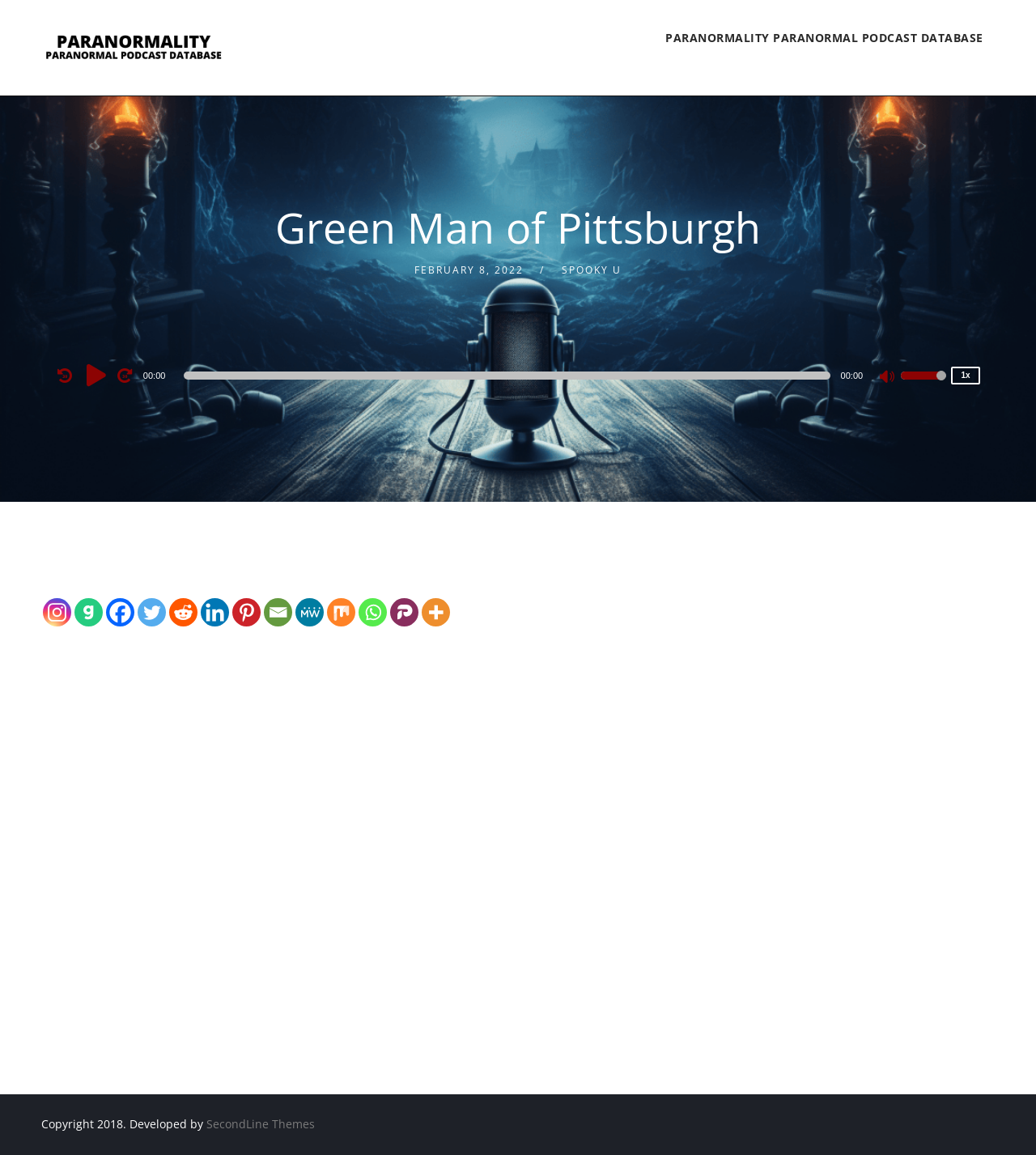Provide a one-word or brief phrase answer to the question:
What is the purpose of the slider below the audio player?

Time Slider